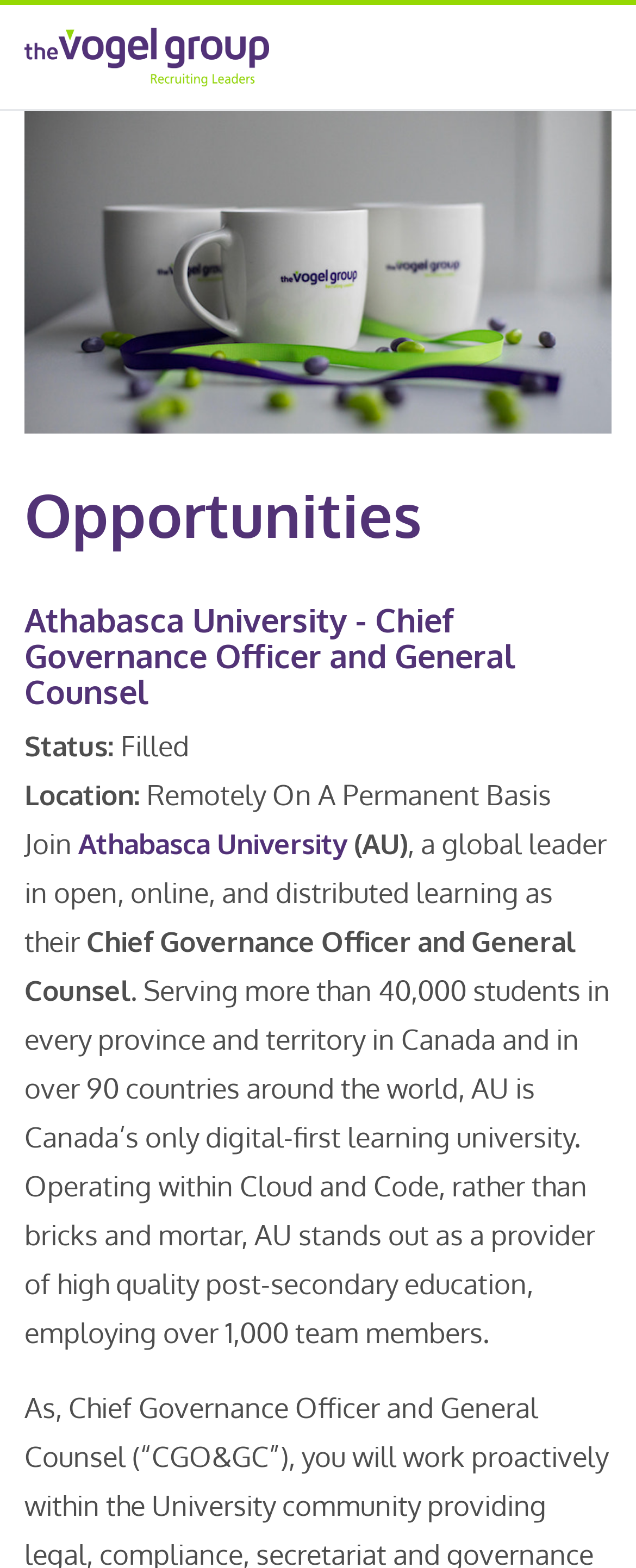Locate the UI element described by Athabasca University and provide its bounding box coordinates. Use the format (top-left x, top-left y, bottom-right x, bottom-right y) with all values as floating point numbers between 0 and 1.

[0.123, 0.528, 0.546, 0.549]